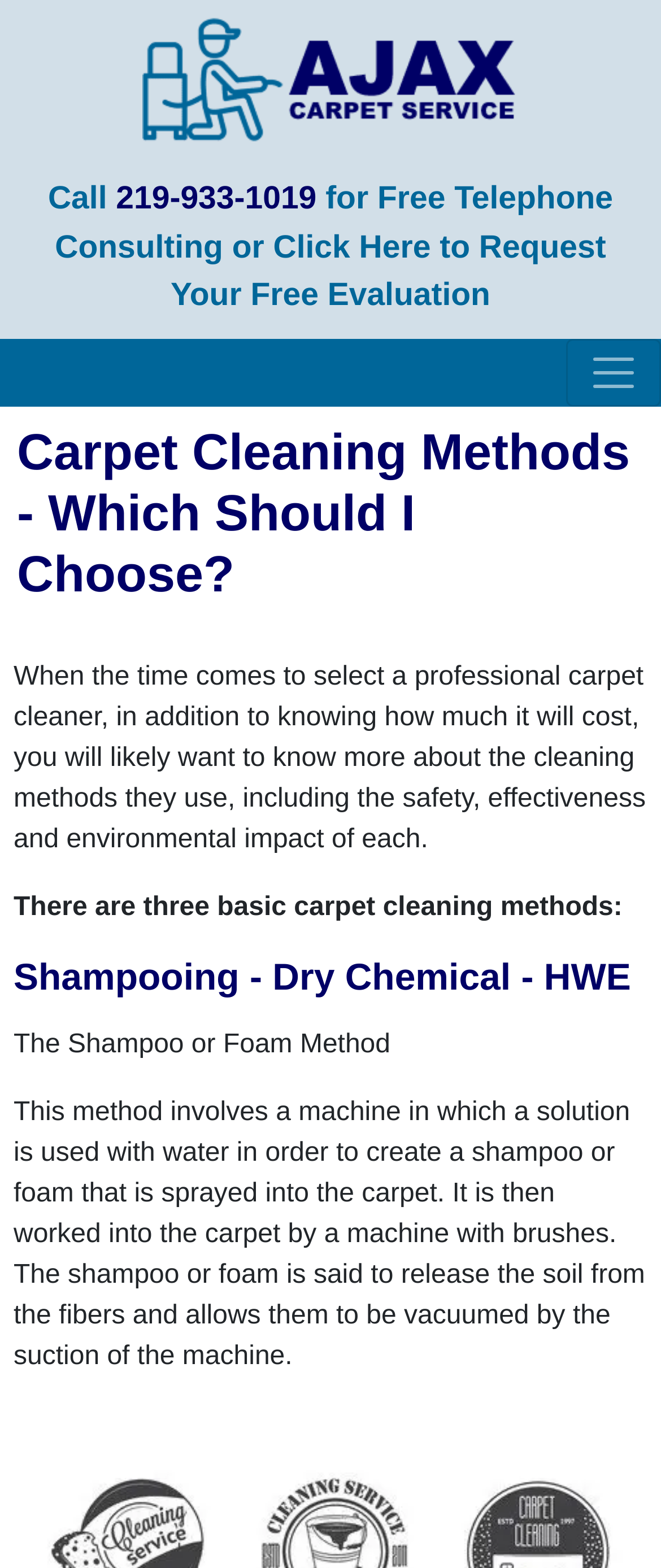Generate a comprehensive caption for the webpage you are viewing.

The webpage is about carpet cleaning methods, with a focus on helping users choose the right method. At the top, there is a logo image with the text "WPO Image" and a link to it. Below the logo, there is a call to action section with a "Call" button, a phone number "219-933-1019", and a text "for Free Telephone Consulting or" followed by a link to "Click Here to Request Your Free Evaluation".

On the top right corner, there is a navigation toggle button labeled "Toggle navigation". Below the call to action section, there is a heading "Carpet Cleaning Methods - Which Should I Choose?" followed by a paragraph of text that explains the importance of knowing the cleaning methods used by professional carpet cleaners.

The main content of the webpage is divided into sections, with a heading "Shampooing - Dry Chemical - HWE" followed by a subheading "The Shampoo or Foam Method" and a detailed description of this method. The text explains how the shampoo or foam method works, involving a machine that sprays a solution into the carpet, which is then worked into the carpet by brushes and vacuumed by the machine.